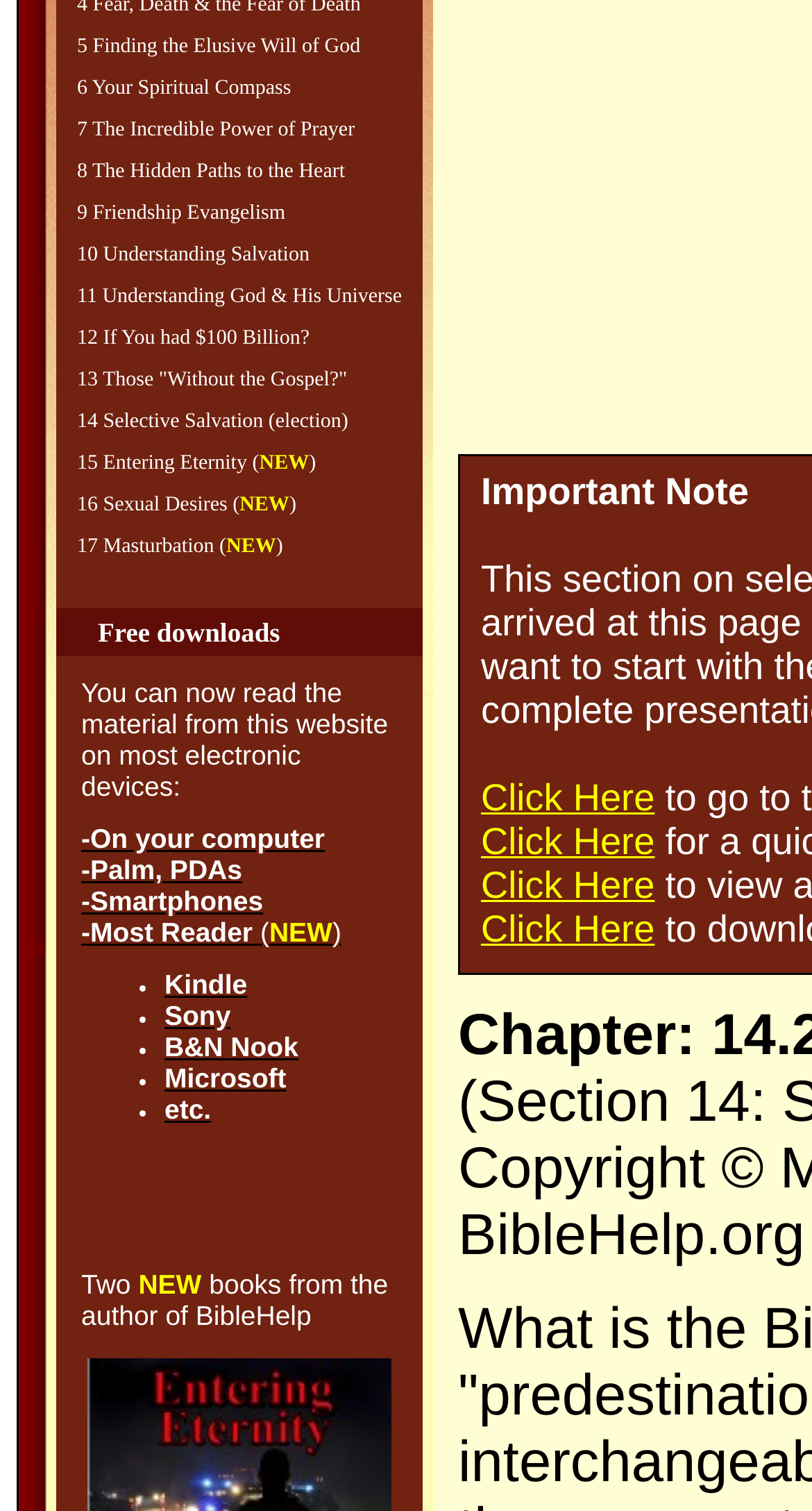Extract the bounding box coordinates for the described element: "If You had $100 Billion?". The coordinates should be represented as four float numbers between 0 and 1: [left, top, right, bottom].

[0.127, 0.216, 0.381, 0.232]